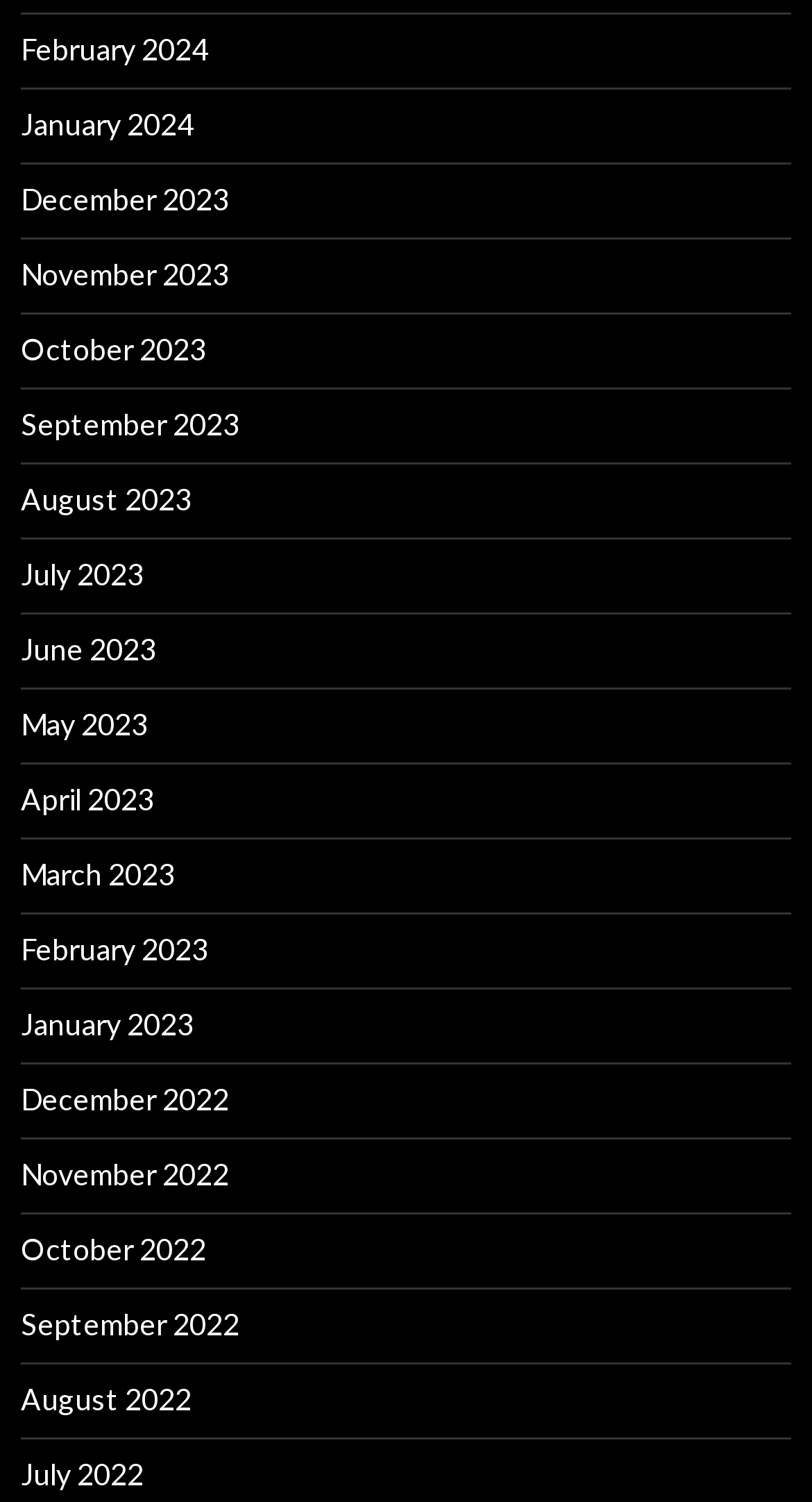What is the earliest month listed?
Please use the visual content to give a single word or phrase answer.

July 2022